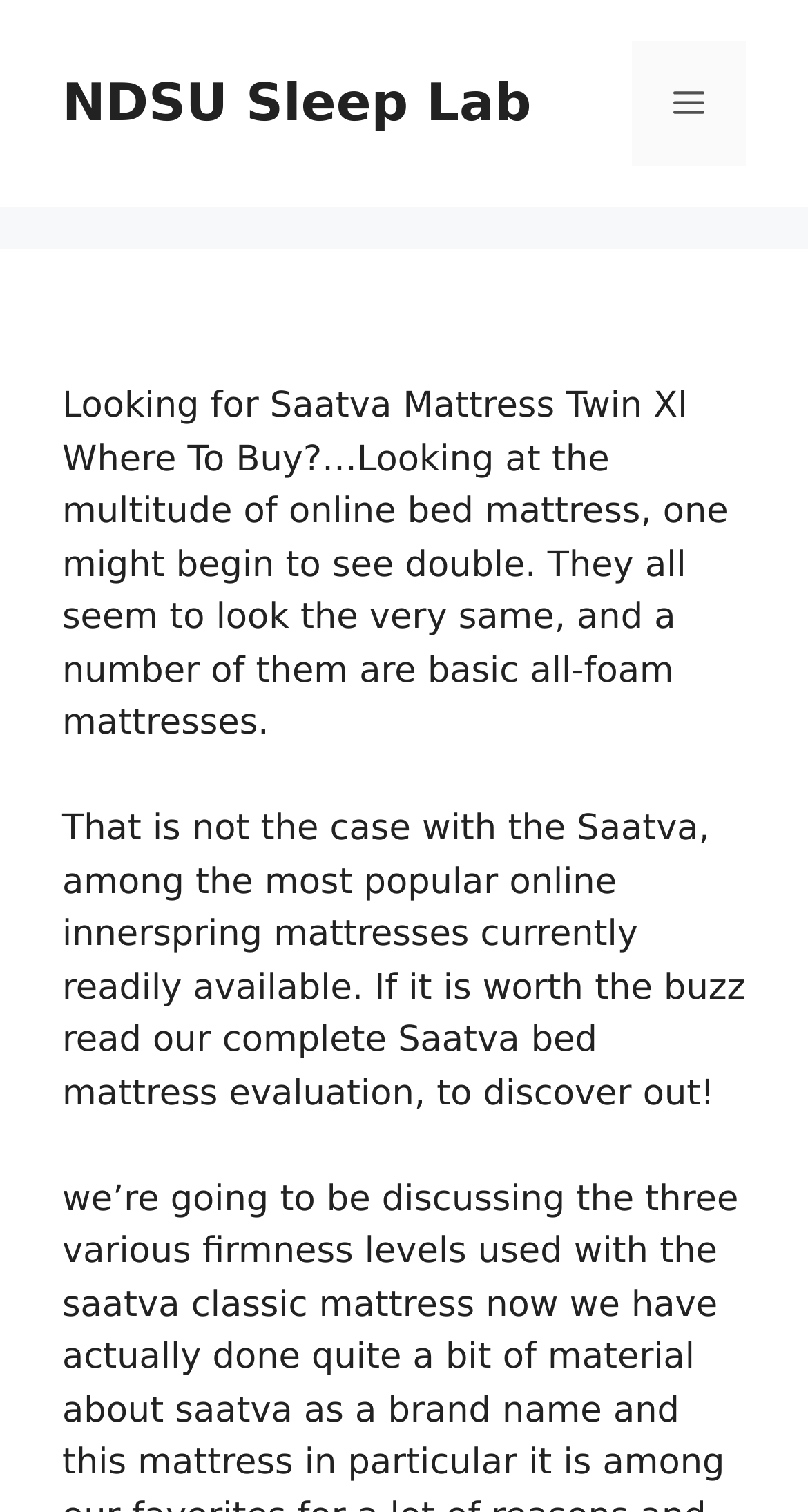Extract the bounding box coordinates for the UI element described as: "Menu".

[0.782, 0.027, 0.923, 0.11]